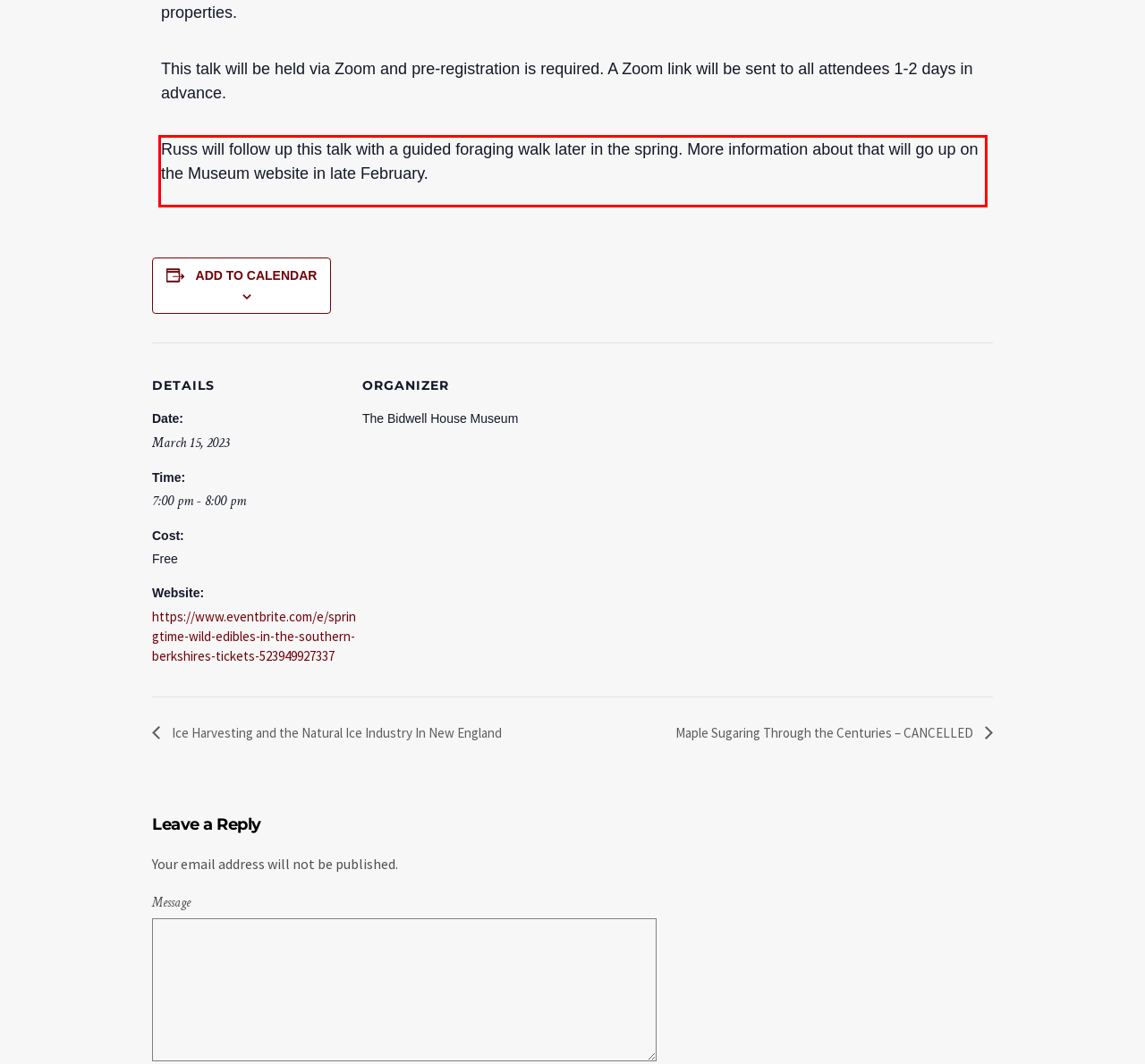Look at the webpage screenshot and recognize the text inside the red bounding box.

Russ will follow up this talk with a guided foraging walk later in the spring. More information about that will go up on the Museum website in late February.